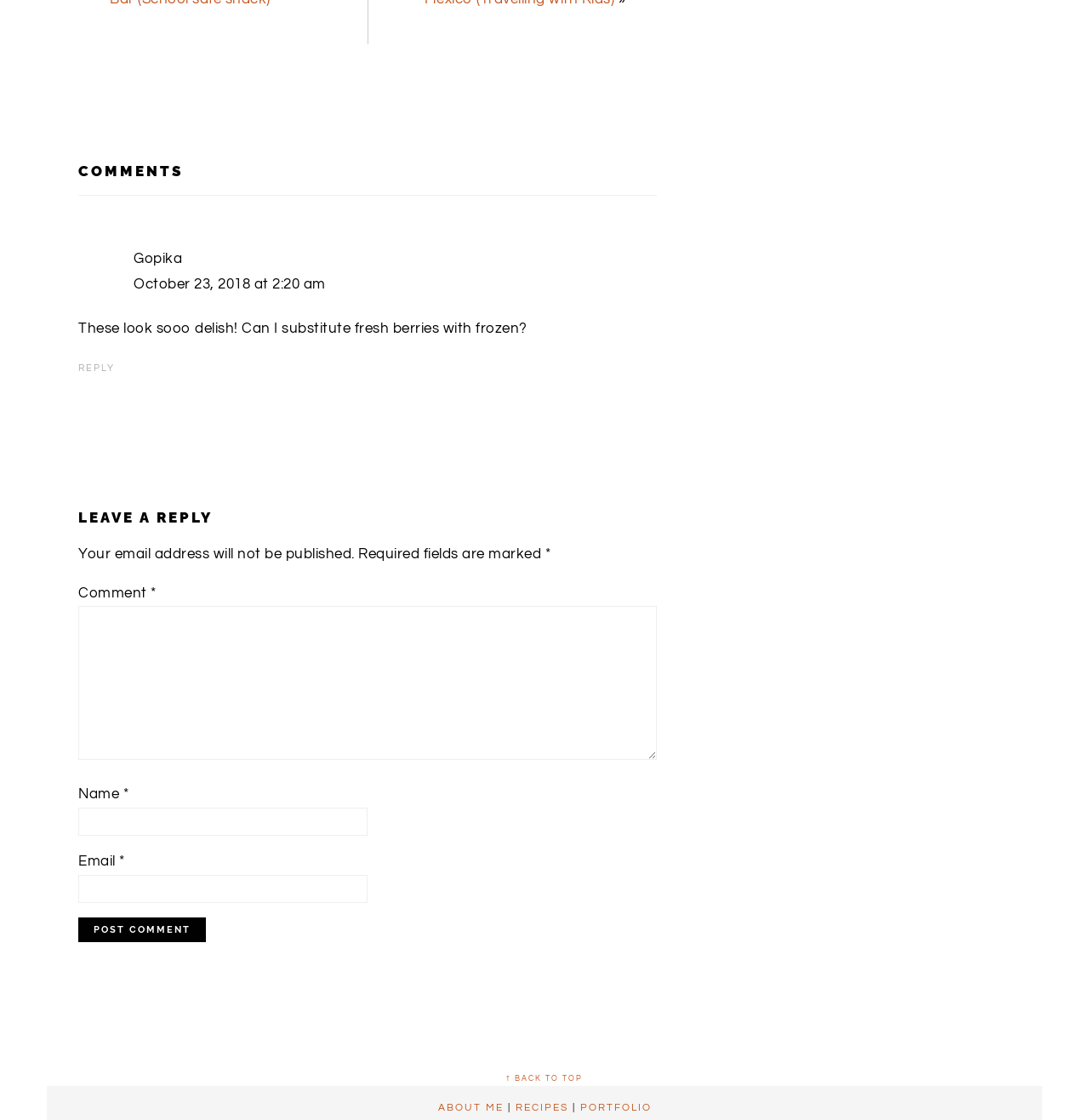Could you determine the bounding box coordinates of the clickable element to complete the instruction: "Go back to top"? Provide the coordinates as four float numbers between 0 and 1, i.e., [left, top, right, bottom].

[0.465, 0.959, 0.535, 0.966]